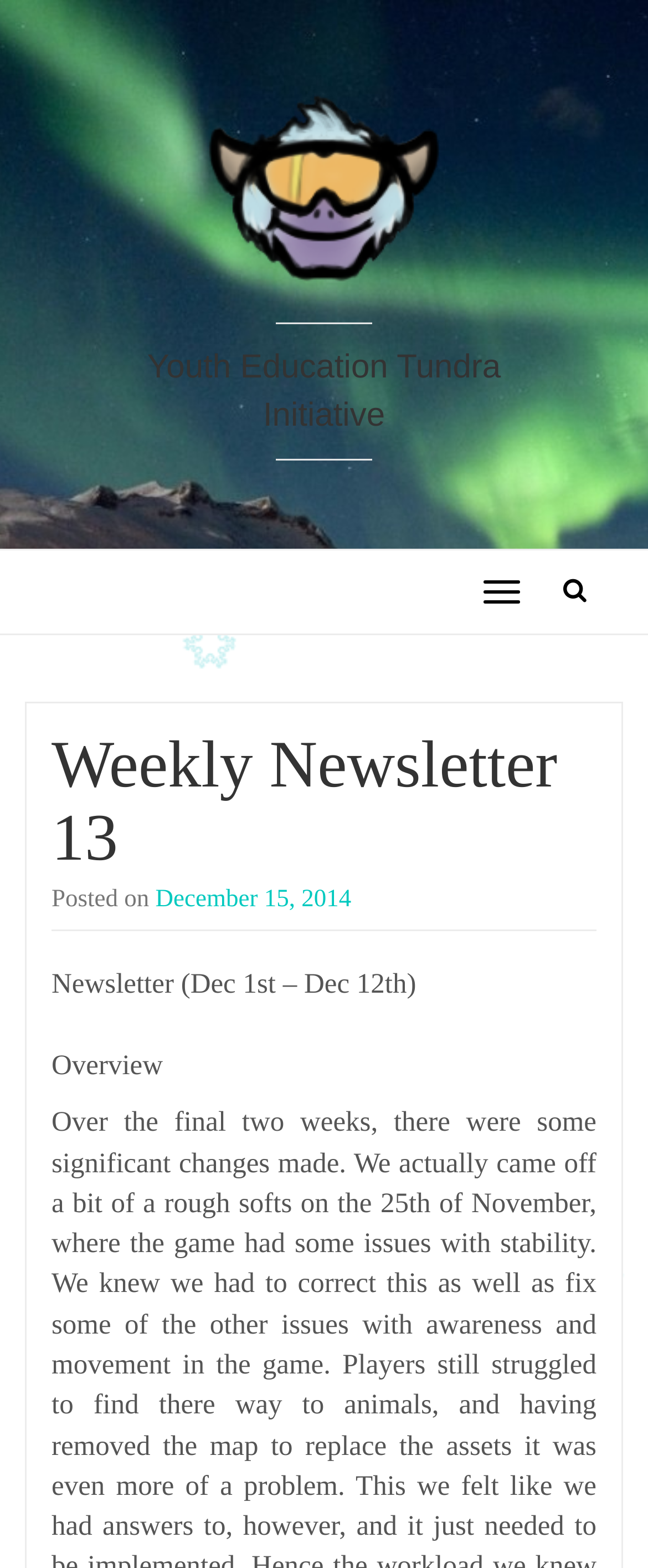Identify and provide the bounding box coordinates of the UI element described: "Toggle navigation". The coordinates should be formatted as [left, top, right, bottom], with each number being a float between 0 and 1.

[0.718, 0.359, 0.831, 0.396]